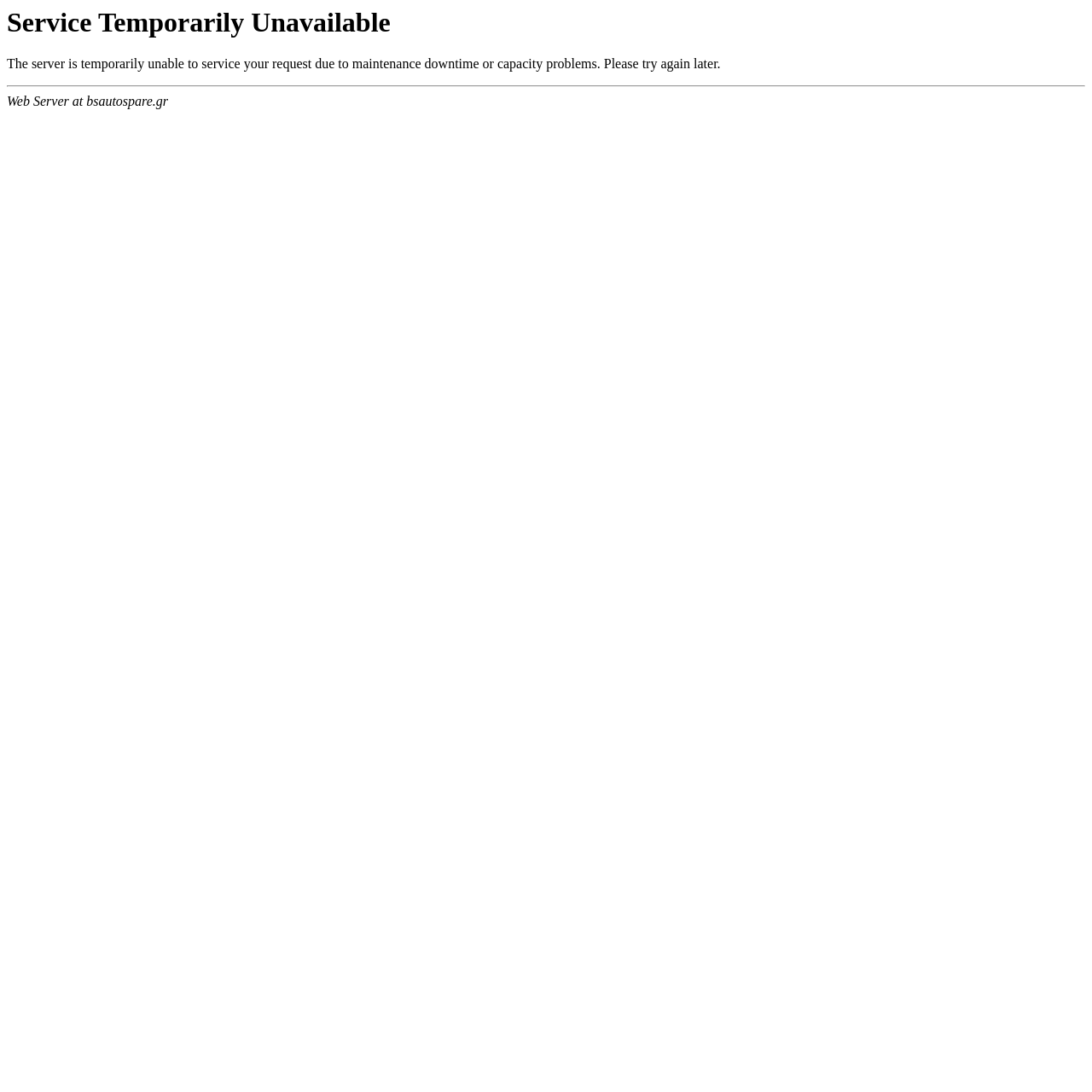Locate and extract the text of the main heading on the webpage.

Service Temporarily Unavailable